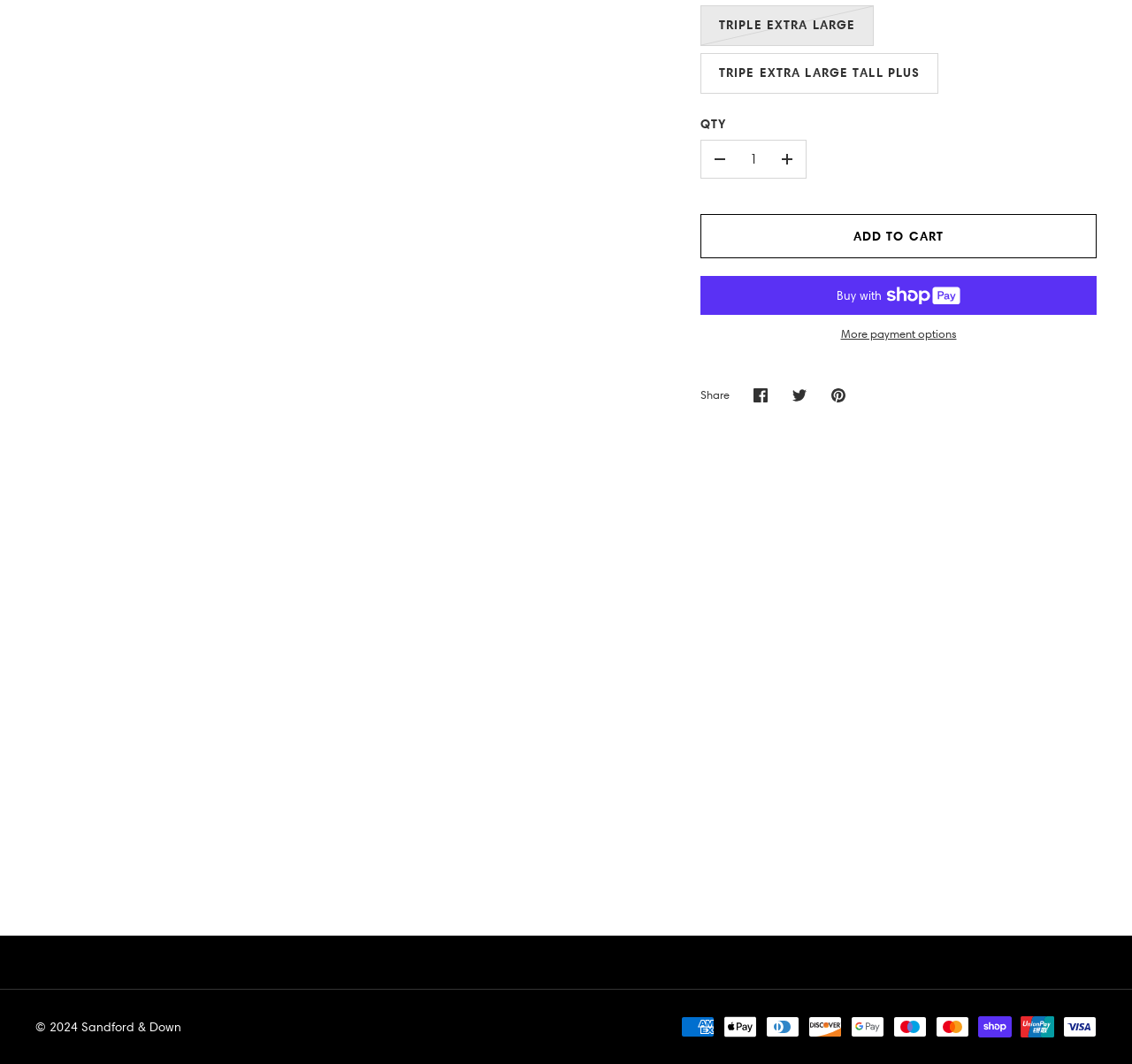What payment options are available?
Answer the question using a single word or phrase, according to the image.

Multiple options